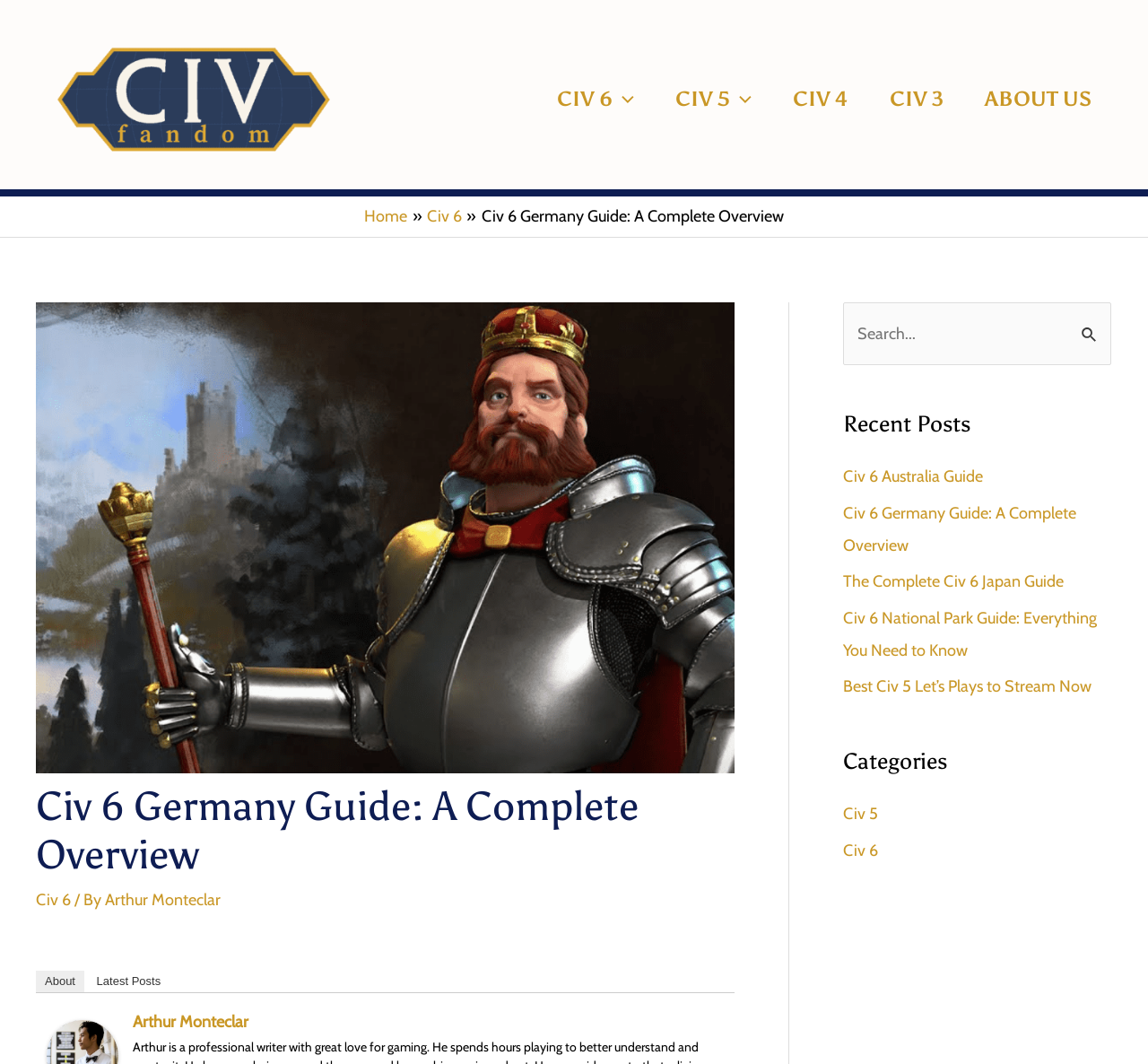Determine the bounding box coordinates of the clickable region to execute the instruction: "Search for something". The coordinates should be four float numbers between 0 and 1, denoted as [left, top, right, bottom].

[0.734, 0.284, 0.968, 0.343]